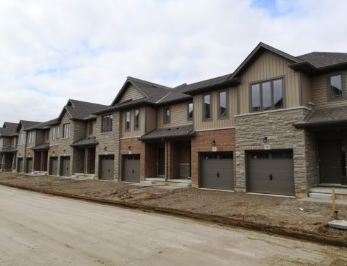Is the construction in the area complete?
Please answer the question with a detailed and comprehensive explanation.

The presence of a dirt road and the relatively bare ground indicate that landscaping and other finishing touches are still in progress, suggesting that the construction in the area is not yet complete.